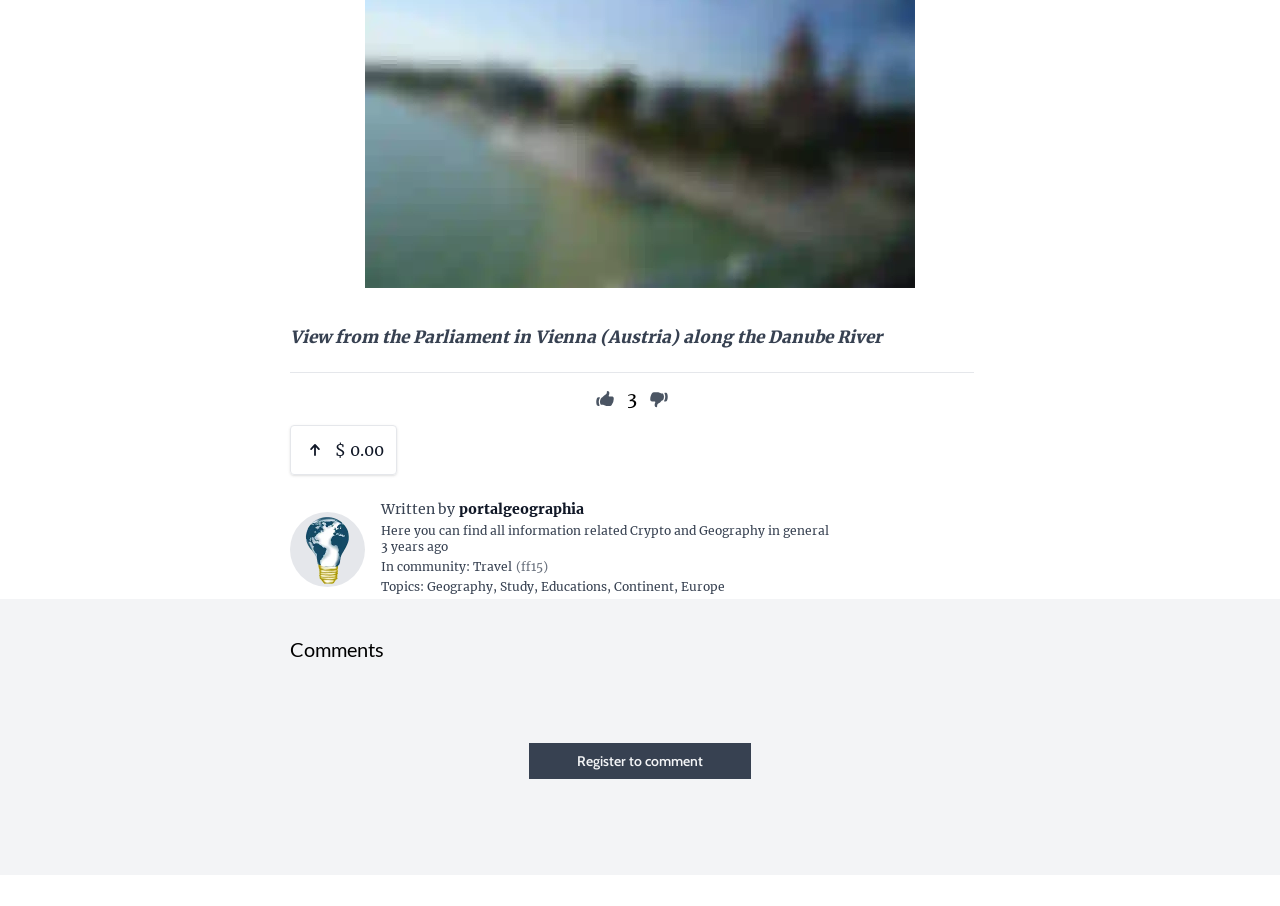Determine the bounding box coordinates of the element that should be clicked to execute the following command: "Read the article written by portalgeographia".

[0.359, 0.551, 0.456, 0.573]